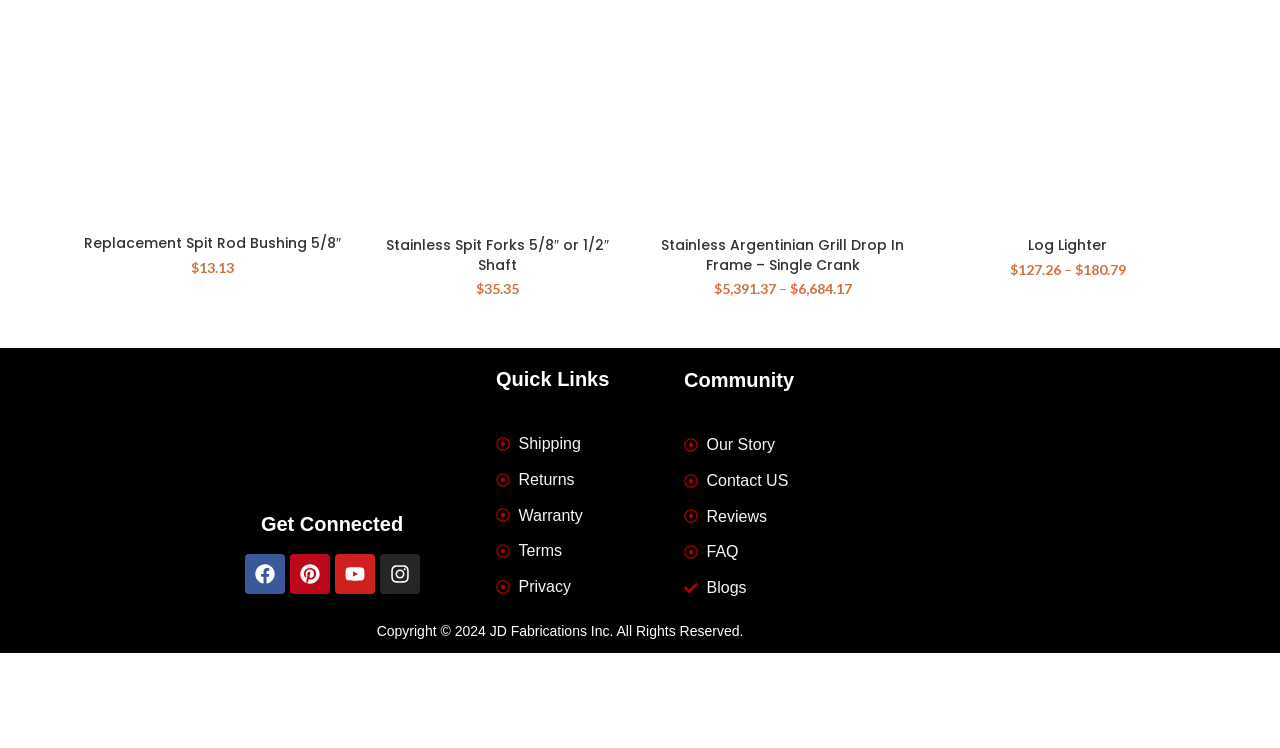Please determine the bounding box coordinates for the element with the description: "Call Support: 484-354-1197".

None